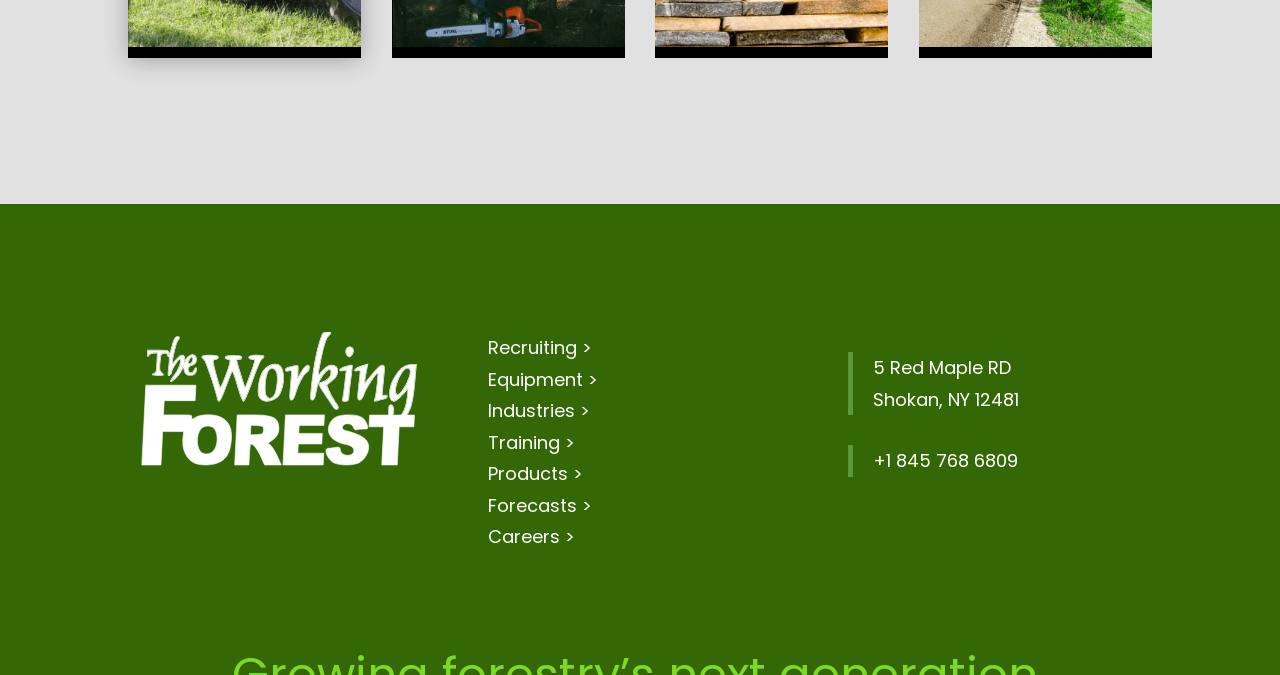What is the address of the company?
Please answer the question with as much detail and depth as you can.

I found the address by looking at the blockquote elements, which contain the company's contact information. The first blockquote element has two StaticText elements, one with the street address '5 Red Maple RD' and the other with the city, state, and zip code 'Shokan, NY 12481'.